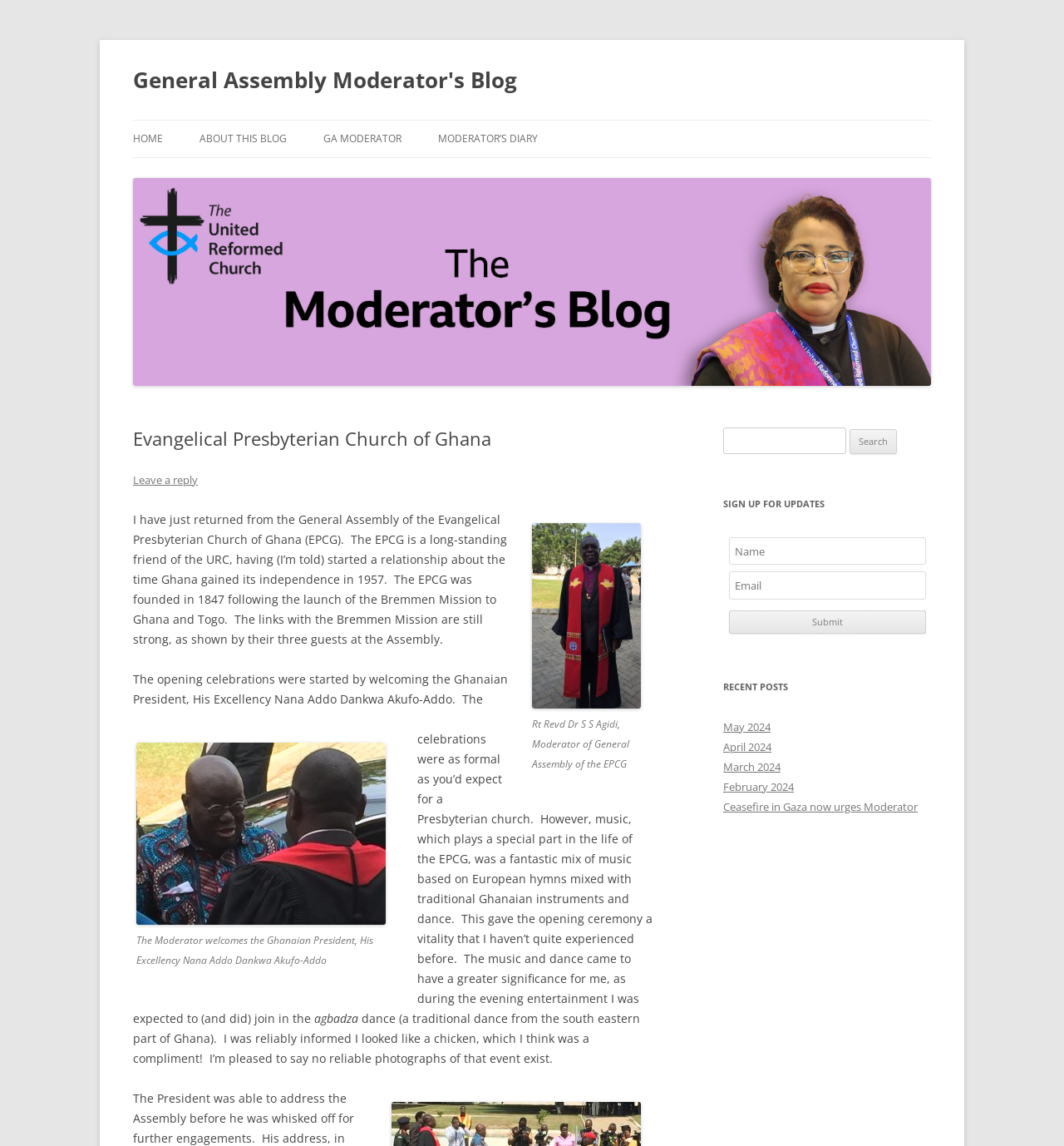Identify the bounding box coordinates of the section that should be clicked to achieve the task described: "Click the 'Submit' button".

[0.685, 0.533, 0.87, 0.553]